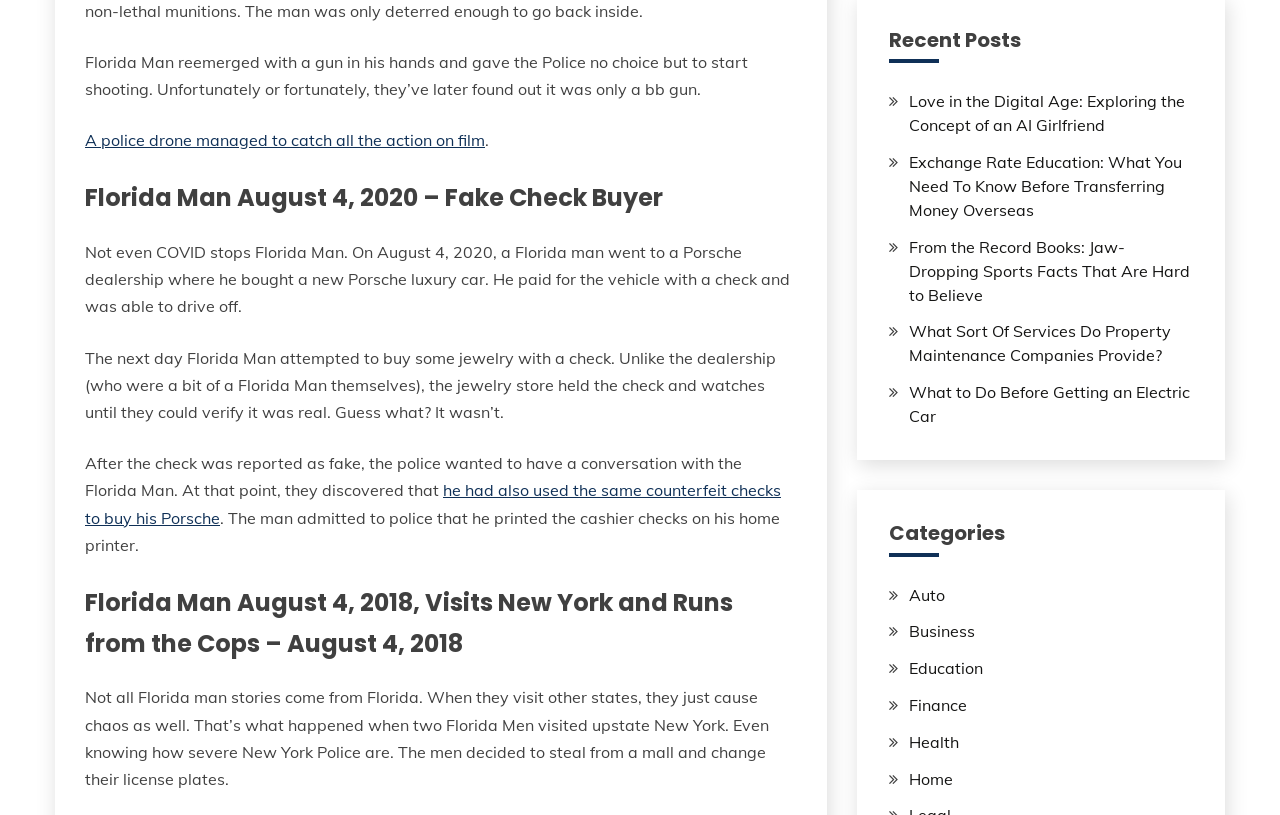Can you provide the bounding box coordinates for the element that should be clicked to implement the instruction: "Explore the recent posts section"?

[0.694, 0.035, 0.932, 0.077]